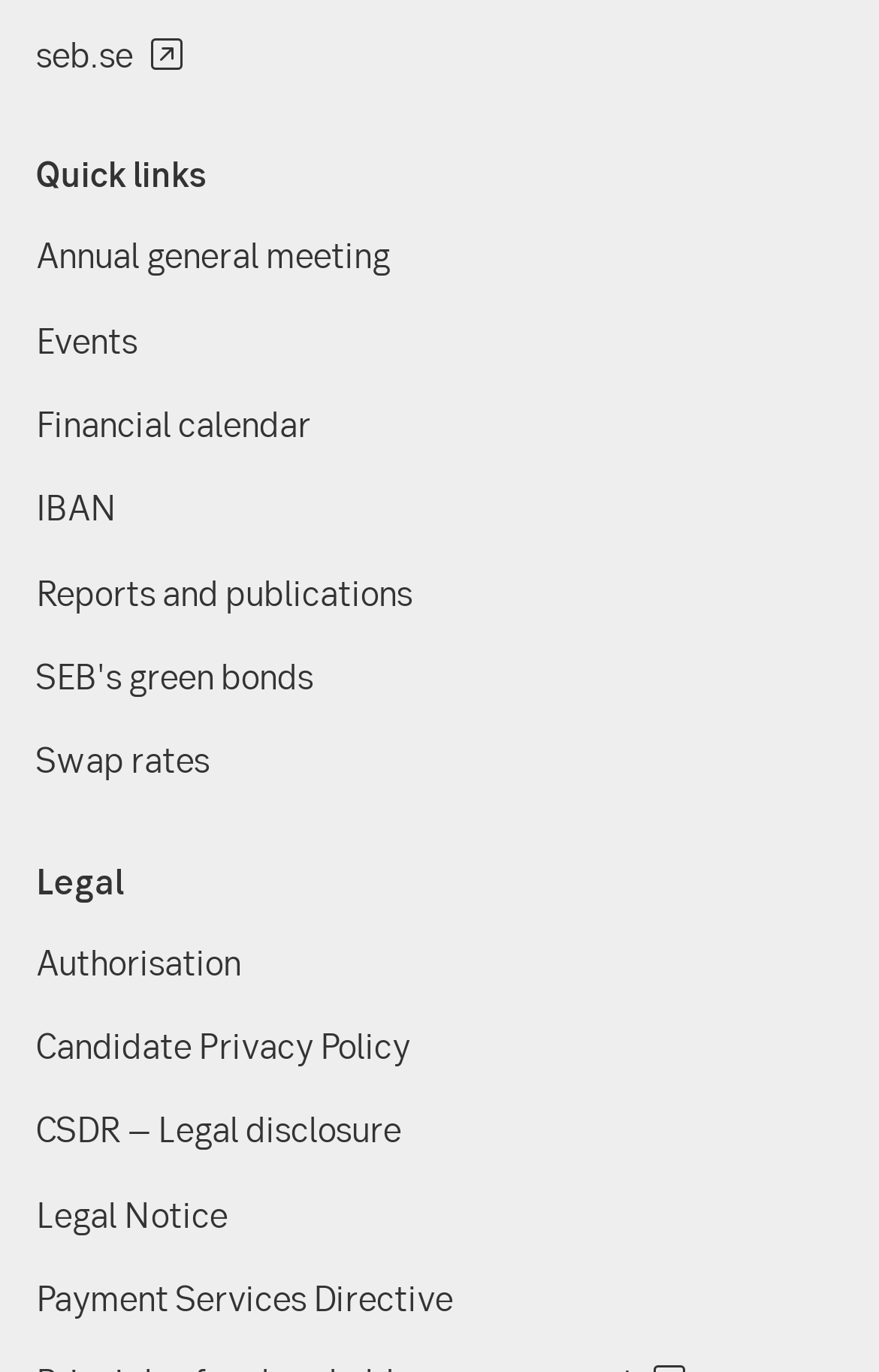Determine the bounding box coordinates for the HTML element described here: "CSDR – Legal disclosure".

[0.041, 0.807, 0.456, 0.84]